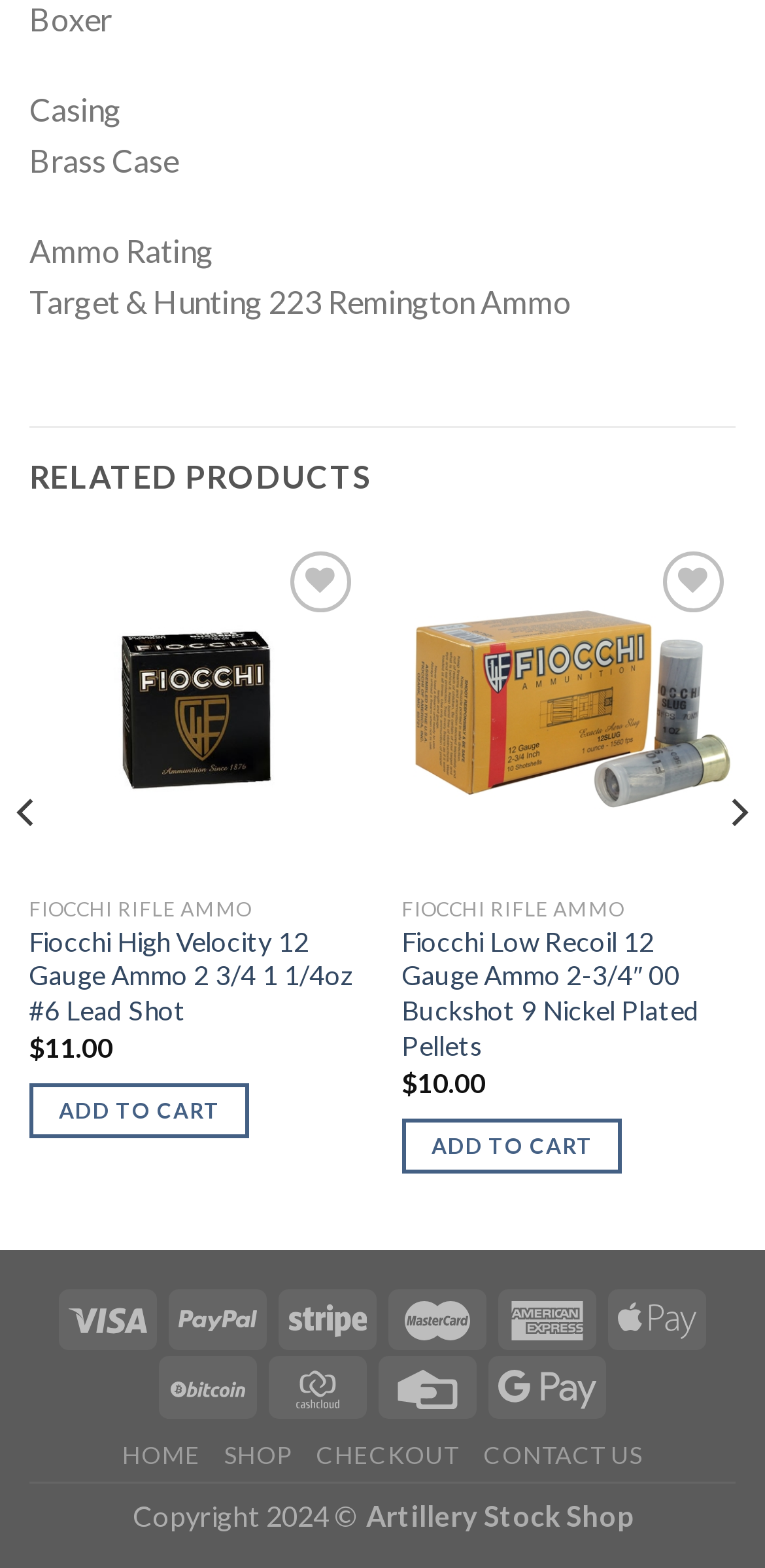Locate the coordinates of the bounding box for the clickable region that fulfills this instruction: "View Awards & Recognition".

None